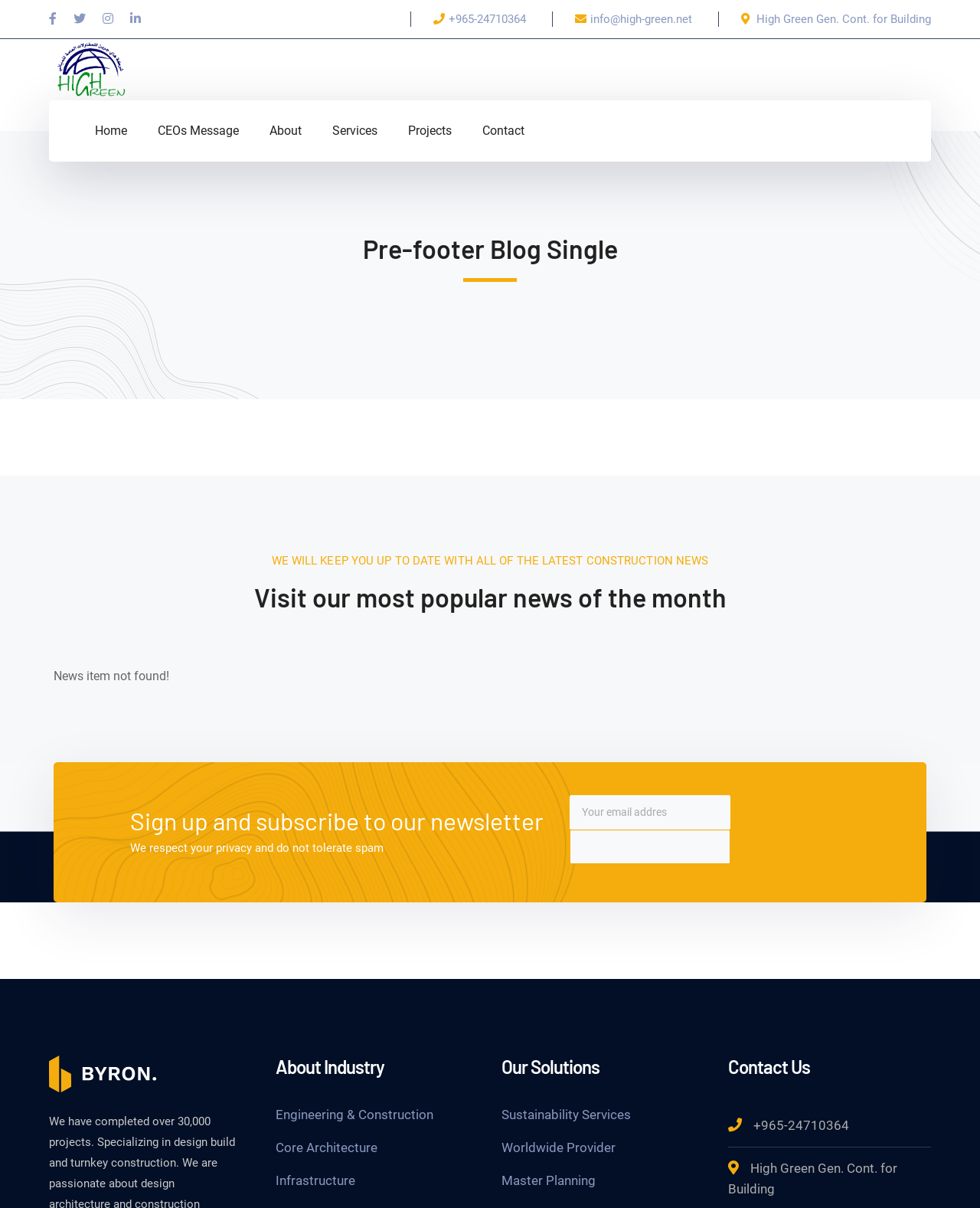Provide an in-depth caption for the elements present on the webpage.

The webpage is a blog single page from High-Green, a construction company. At the top, there are four social media profile links: Facebook, Twitter, Instagram, and LinkedIn, aligned horizontally. Next to them, there is a row of contact information, including a phone number, email address, and company name.

Below the contact information, there is a main navigation menu with links to the company's homepage, CEO's message, about page, services, projects, and contact page. The menu items are arranged horizontally.

The main content area is divided into several sections. The first section has a heading "Pre-footer Blog Single" and a subheading that invites visitors to stay updated with the latest construction news. Below this, there is a section with a heading "Visit our most popular news of the month", but it appears to be empty, with a message "News item not found!".

The next section has a heading "Sign up and subscribe to our newsletter" and a brief statement about respecting privacy and not tolerating spam. There is a textbox to enter an email address and a button to submit it.

At the bottom of the page, there are three columns of links and information. The first column has a brief description of the company, highlighting its experience and specialization in design build and turnkey construction. The second column has links to three industry-related topics: Engineering & Construction, Core Architecture, and Infrastructure. The third column has links to three solutions offered by the company: Sustainability Services, Worldwide Provider, and Master Planning.

Finally, there is a contact section with a heading "Contact Us", the company's phone number, and its name.